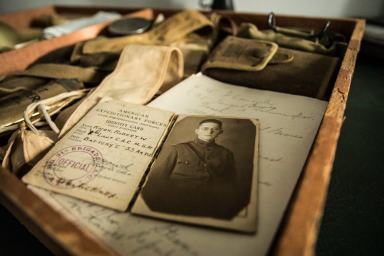What is the theme of the composition?
Please answer the question with a single word or phrase, referencing the image.

Heritage, loss, and passage of time